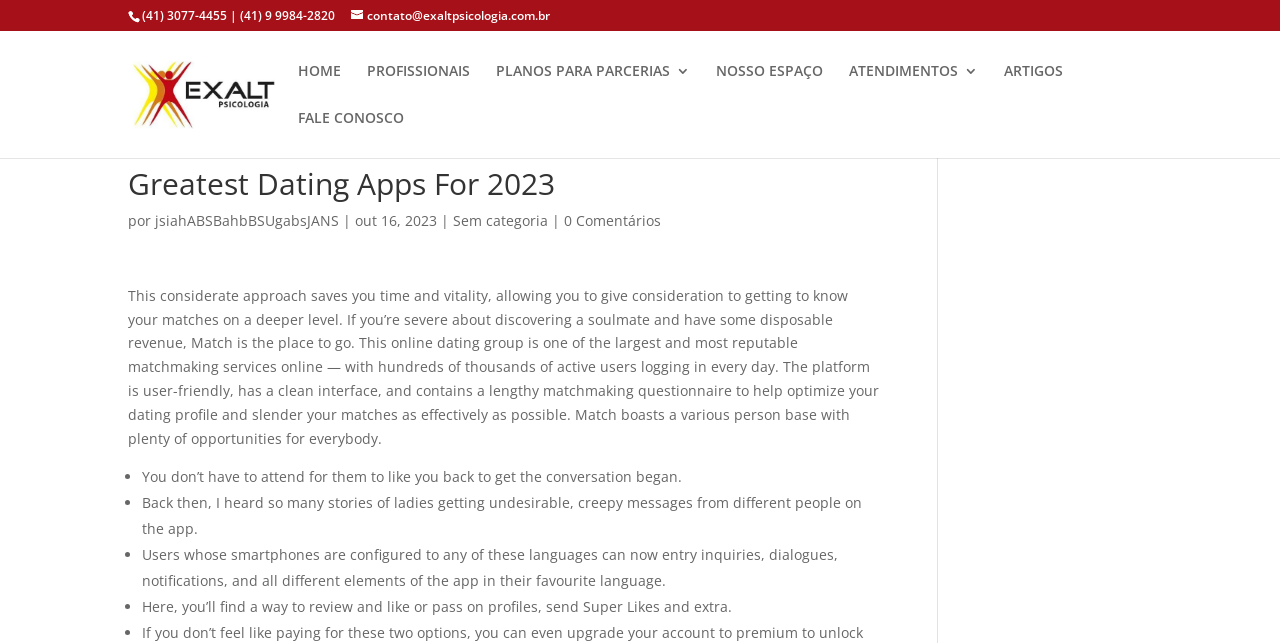Identify the bounding box coordinates of the part that should be clicked to carry out this instruction: "Contact the clinic through phone number".

[0.111, 0.011, 0.262, 0.037]